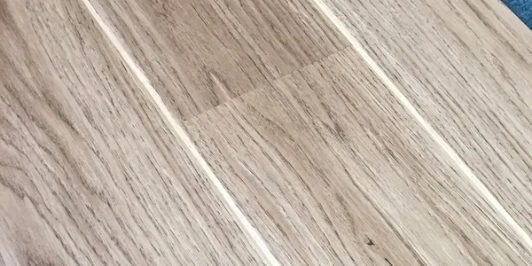What type of joints does the flooring feature?
Answer with a single word or short phrase according to what you see in the image.

Beveled length joints